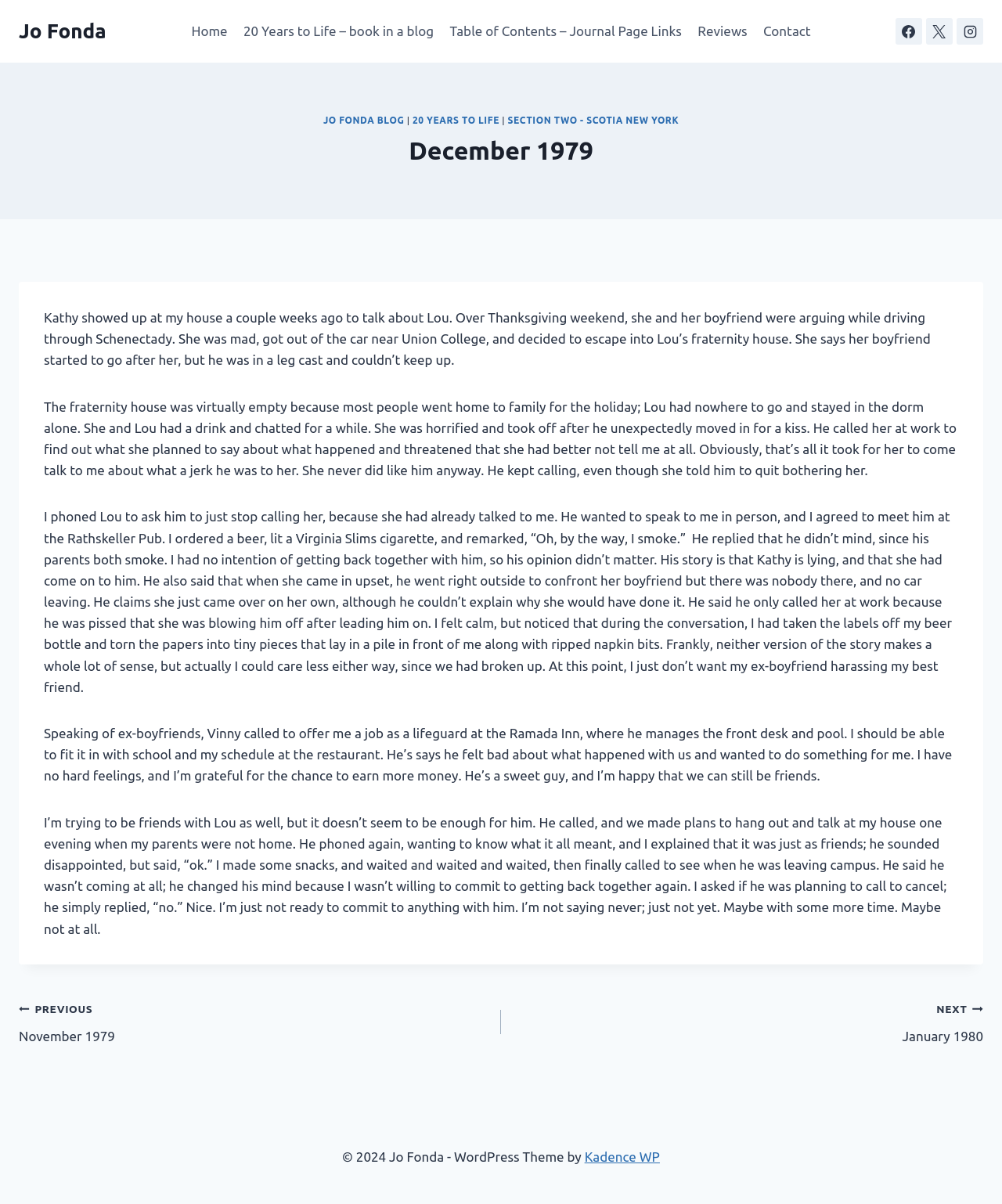Provide an in-depth description of the elements and layout of the webpage.

This webpage is a personal blog, specifically a journal entry from December 1979. The page is titled "December 1979 - Jo Fonda" and has a navigation menu at the top with links to "Home", "20 Years to Life – book in a blog", "Table of Contents – Journal Page Links", "Reviews", and "Contact". There are also social media links to Facebook, Instagram, and an "X" icon, along with their corresponding images.

Below the navigation menu, there is a heading that reads "December 1979" and a main content area that contains a series of paragraphs. The text describes a personal experience where the author's friend Kathy visited her to talk about an encounter with the author's ex-boyfriend Lou. The story unfolds, detailing Kathy's argument with her boyfriend, her escape to Lou's fraternity house, and Lou's subsequent behavior.

The text is divided into four paragraphs, each describing a different part of the story. The paragraphs are arranged vertically, with the first paragraph starting from the top-left corner of the content area and the subsequent paragraphs following below it.

At the bottom of the page, there is a post navigation section with links to "PREVIOUS November 1979" and "NEXT January 1980". Additionally, there is a copyright notice that reads "© 2024 Jo Fonda" along with a mention of the WordPress theme used, "Kadence WP".